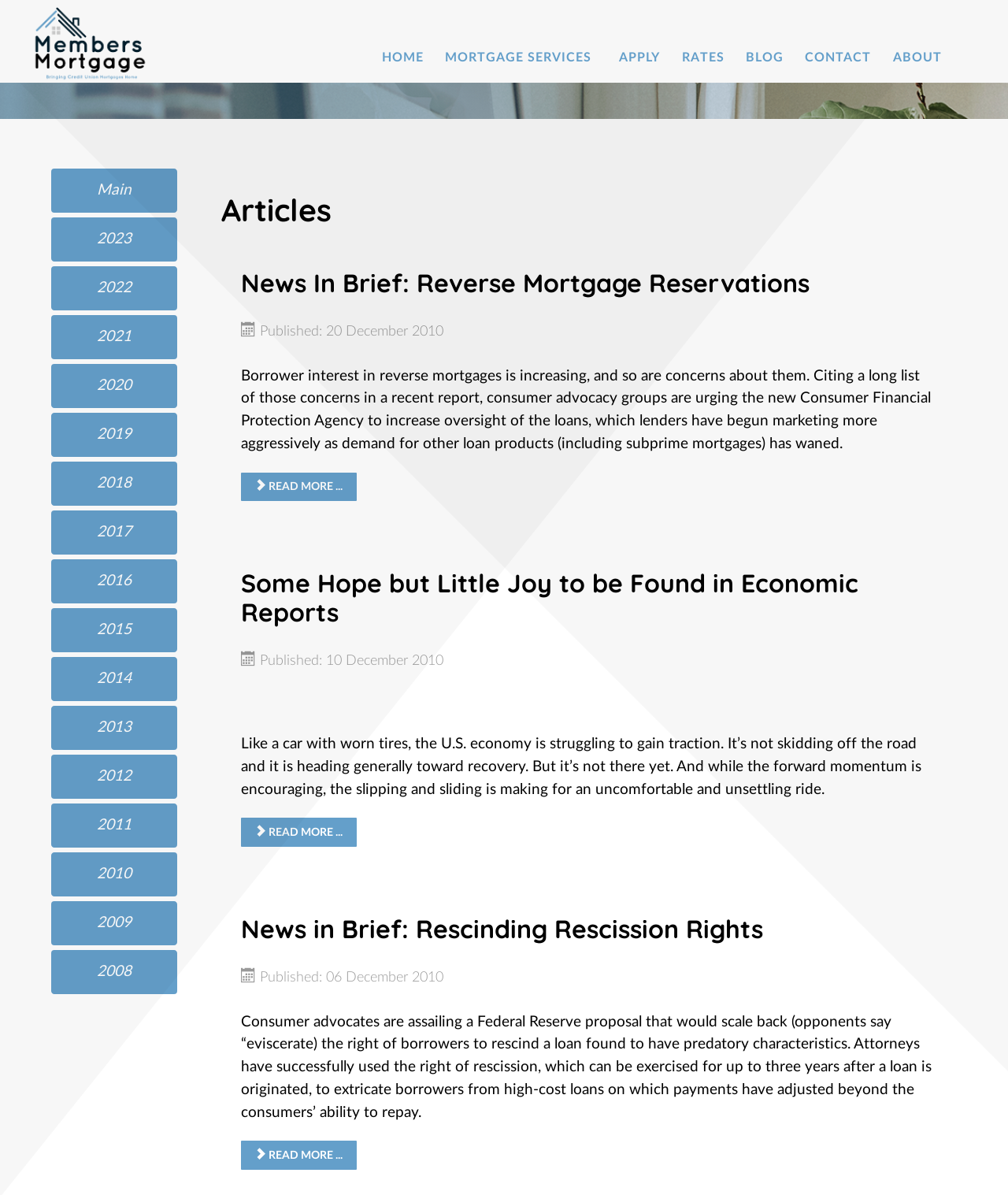Can you find the bounding box coordinates for the element that needs to be clicked to execute this instruction: "Click on HOME"? The coordinates should be given as four float numbers between 0 and 1, i.e., [left, top, right, bottom].

[0.379, 0.042, 0.42, 0.055]